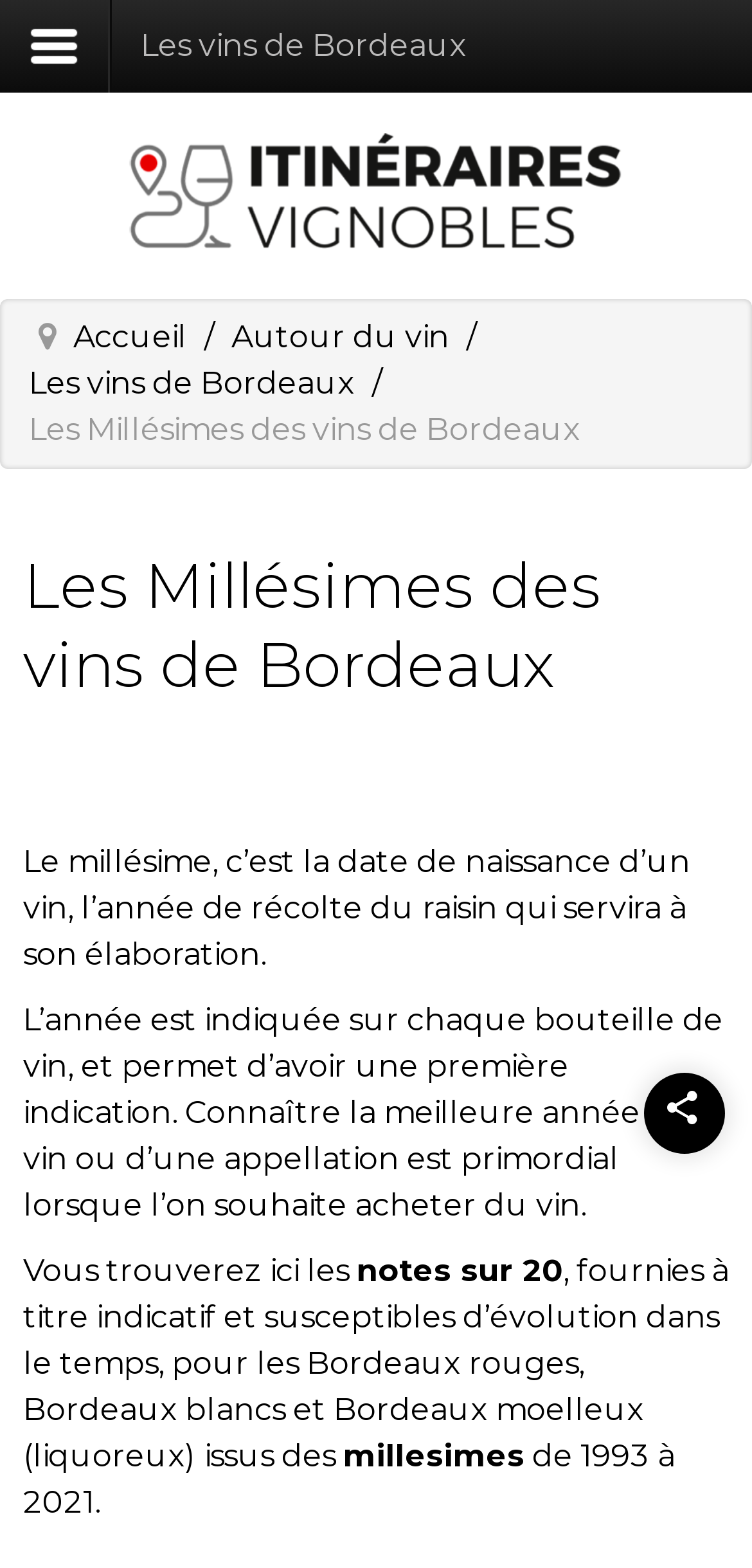Can you specify the bounding box coordinates of the area that needs to be clicked to fulfill the following instruction: "Search on the site"?

[0.274, 0.197, 0.726, 0.272]